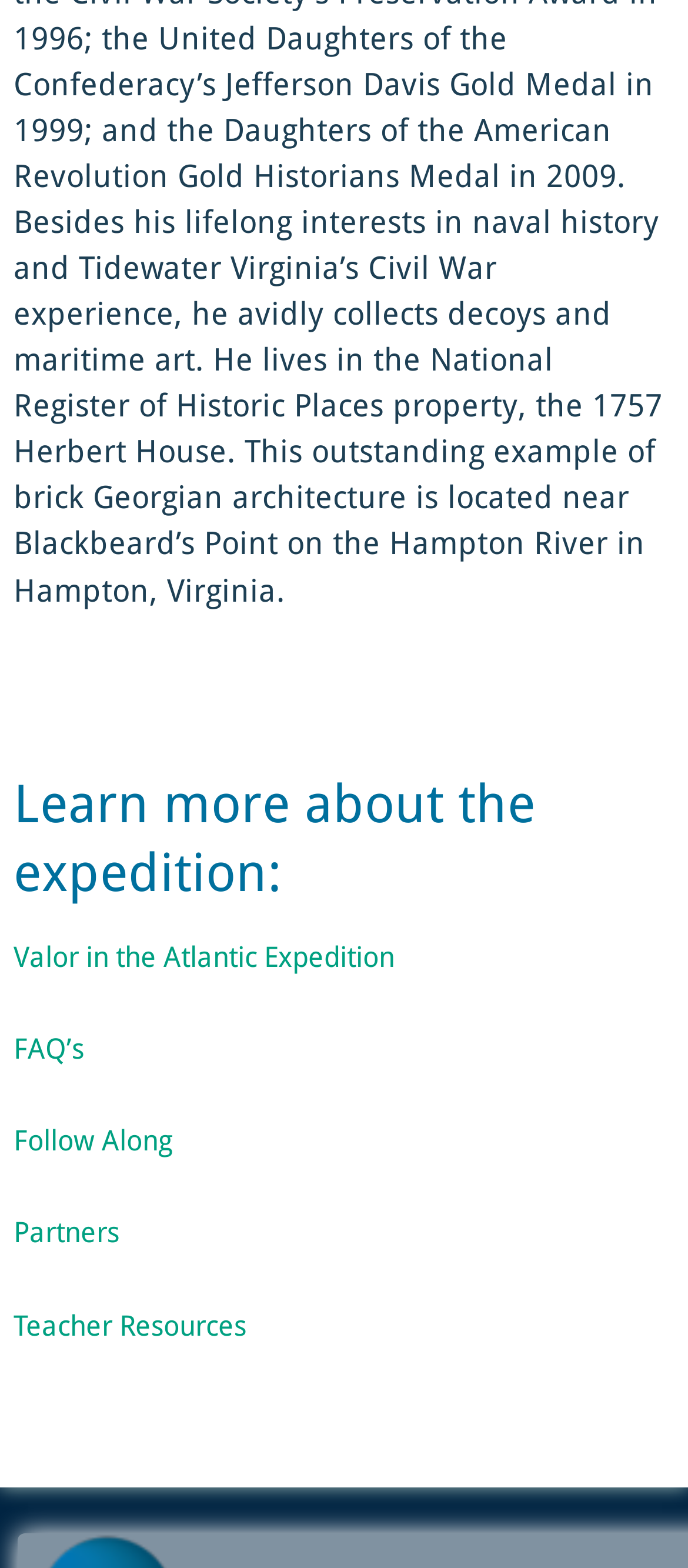Identify the bounding box of the HTML element described as: "parent_node: Comment name="comment"".

None